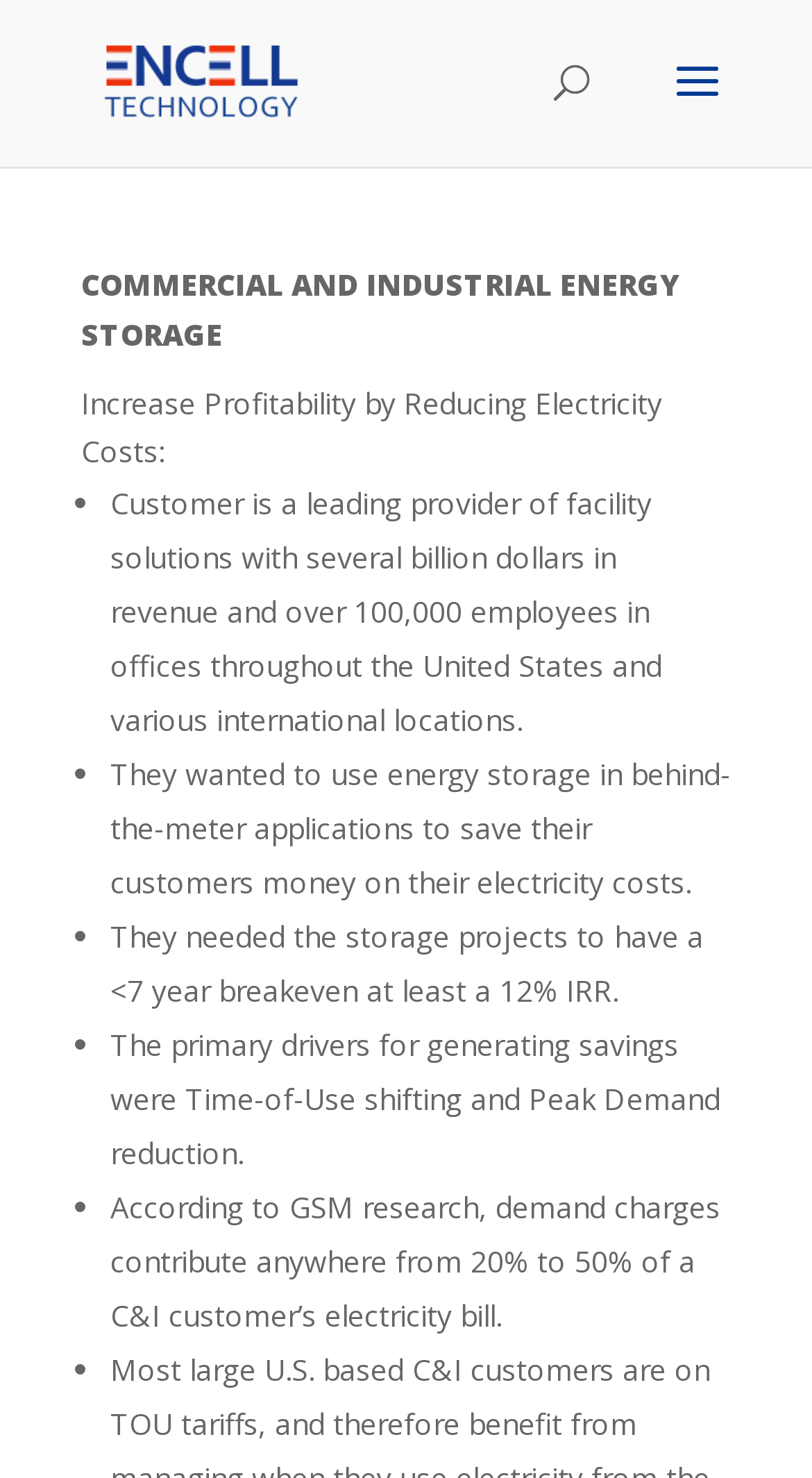Respond to the question below with a single word or phrase: What is the revenue of the customer in billions of dollars?

Several billion